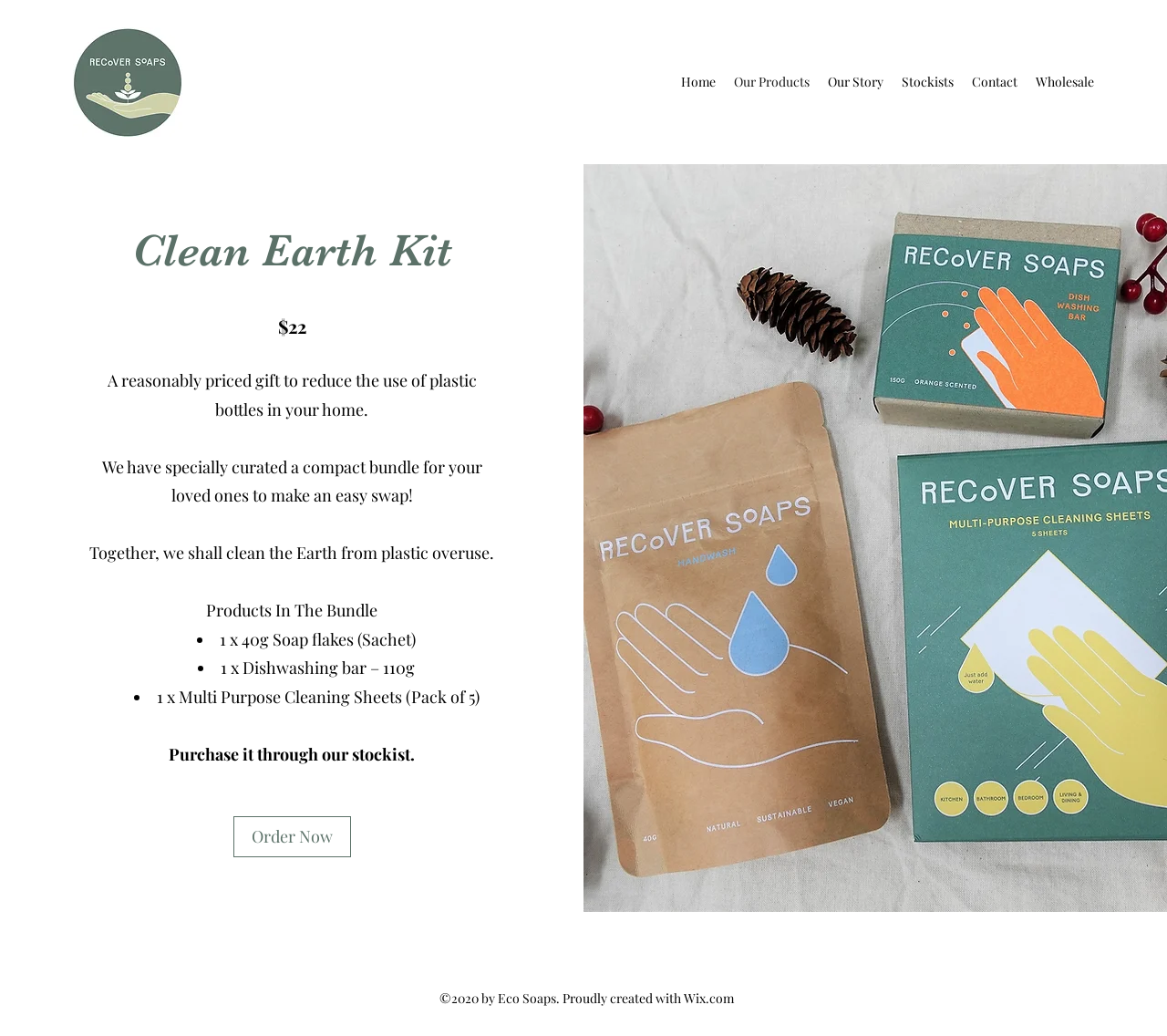What is included in the bundle?
Please provide a detailed answer to the question.

The bundle includes 1 x 40g Soap flakes, 1 x Dishwashing bar – 110g, and 1 x Multi Purpose Cleaning Sheets (Pack of 5), which are specially curated for an easy swap to reduce plastic overuse.